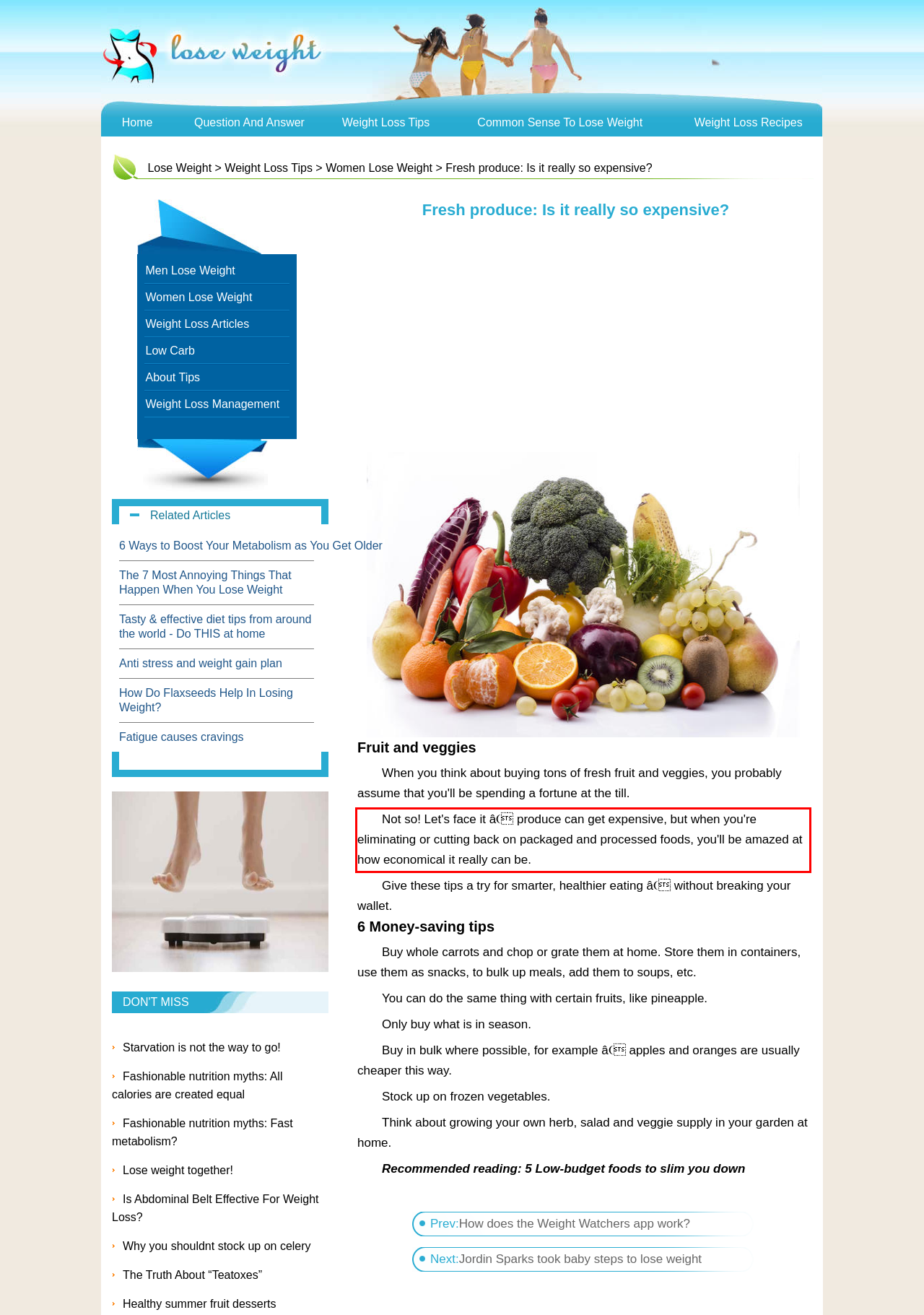Please take the screenshot of the webpage, find the red bounding box, and generate the text content that is within this red bounding box.

Not so! Let's face it â produce can get expensive, but when you're eliminating or cutting back on packaged and processed foods, you'll be amazed at how economical it really can be.